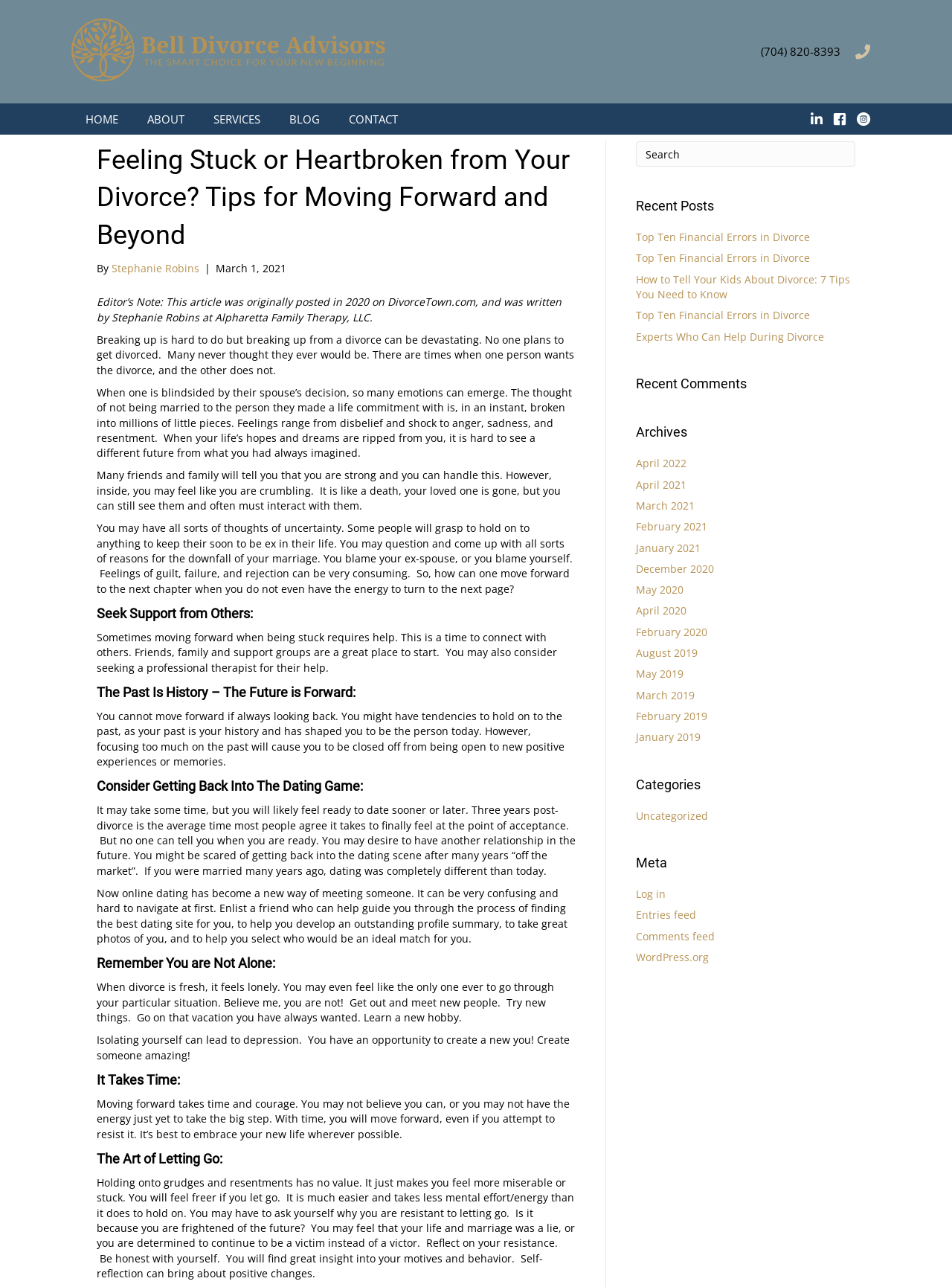Offer a meticulous caption that includes all visible features of the webpage.

This webpage is about divorce and moving forward after a breakup. At the top, there is a logo and a navigation menu with links to "HOME", "ABOUT", "SERVICES", "BLOG", and "CONTACT". Below the navigation menu, there is a phone number and a link to the website's logo.

The main content of the webpage is an article titled "Feeling Stuck or Heartbroken from Your Divorce? Tips for Moving Forward and Beyond". The article is written by Stephanie Robins and was originally posted on DivorceTown.com in 2020. The article discusses the emotional struggles of going through a divorce and provides tips on how to move forward, including seeking support from others, focusing on the future, and considering getting back into the dating game.

The article is divided into sections with headings such as "Seek Support from Others", "The Past Is History – The Future is Forward", "Consider Getting Back Into The Dating Game", and "Remember You are Not Alone". Each section provides advice and encouragement for those going through a divorce.

On the right side of the webpage, there are several complementary sections, including "Recent Posts", "Recent Comments", "Archives", "Categories", and "Meta". These sections provide links to other articles on the website, as well as information about the website's categories and archives.

Overall, the webpage is a resource for those going through a divorce, providing emotional support and practical advice for moving forward.